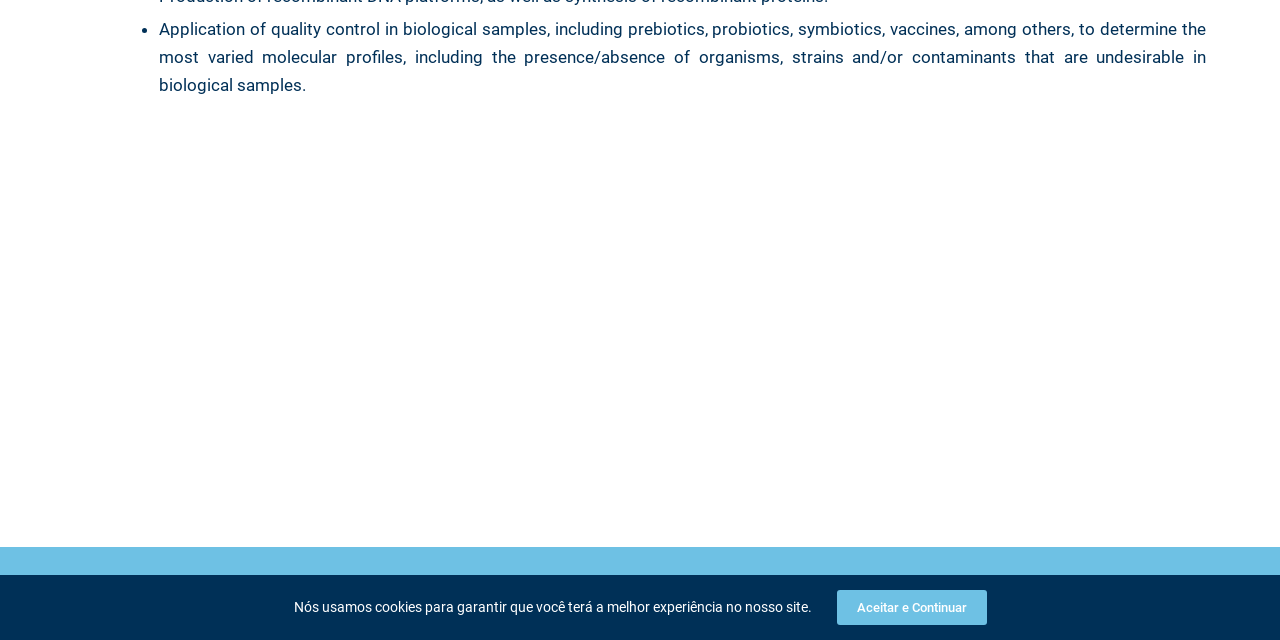Please determine the bounding box coordinates, formatted as (top-left x, top-left y, bottom-right x, bottom-right y), with all values as floating point numbers between 0 and 1. Identify the bounding box of the region described as: Aceitar e Continuar

[0.654, 0.922, 0.771, 0.977]